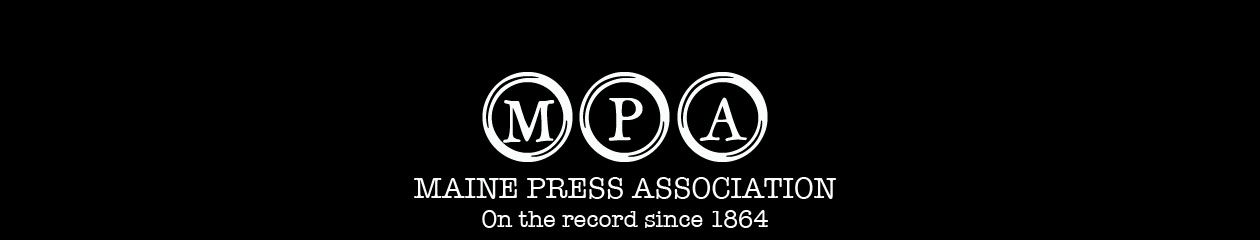What is the full name of the organization?
Answer the question with just one word or phrase using the image.

MAINE PRESS ASSOCIATION